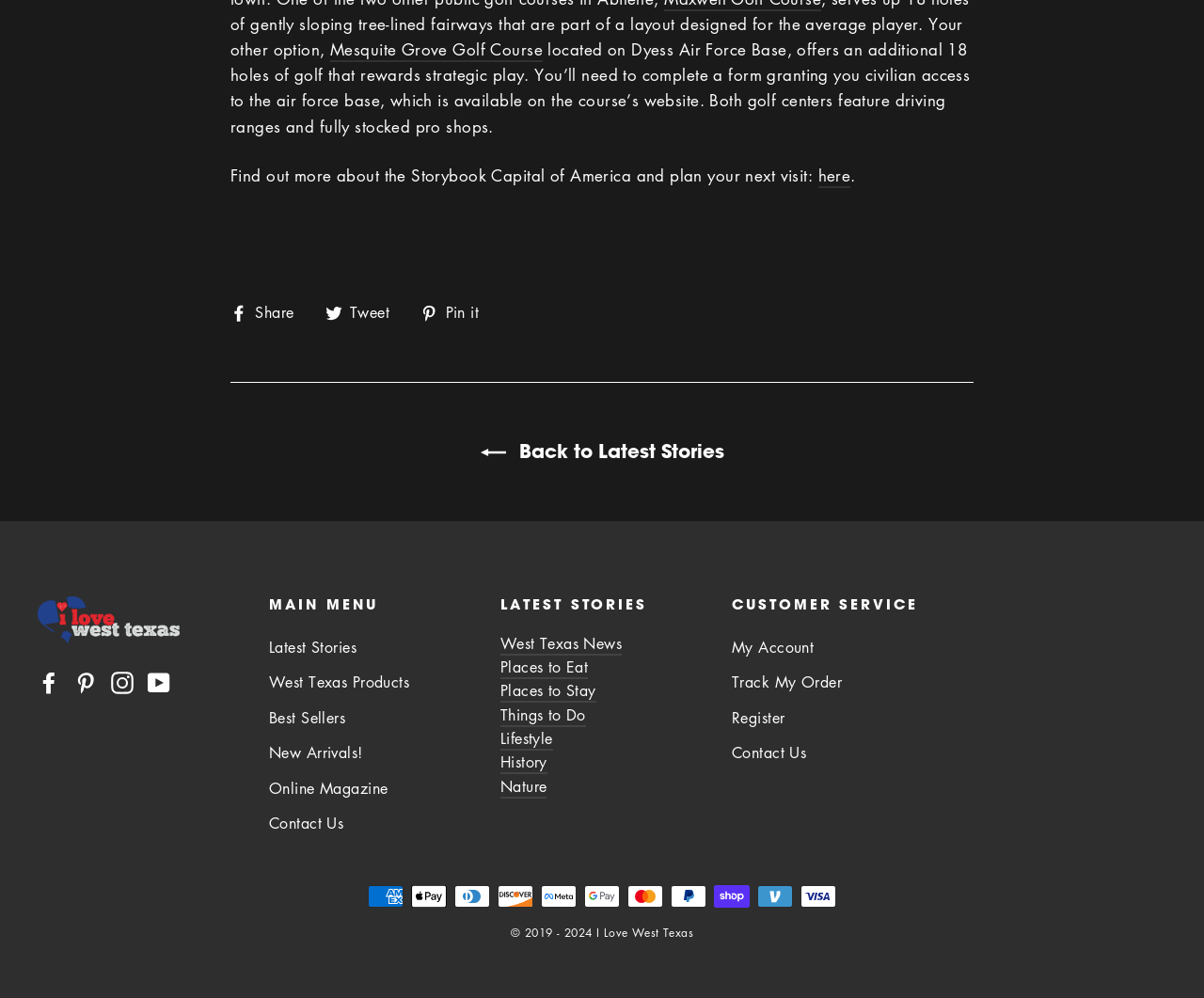Pinpoint the bounding box coordinates of the clickable area needed to execute the instruction: "Click the 'Filters' button". The coordinates should be specified as four float numbers between 0 and 1, i.e., [left, top, right, bottom].

None